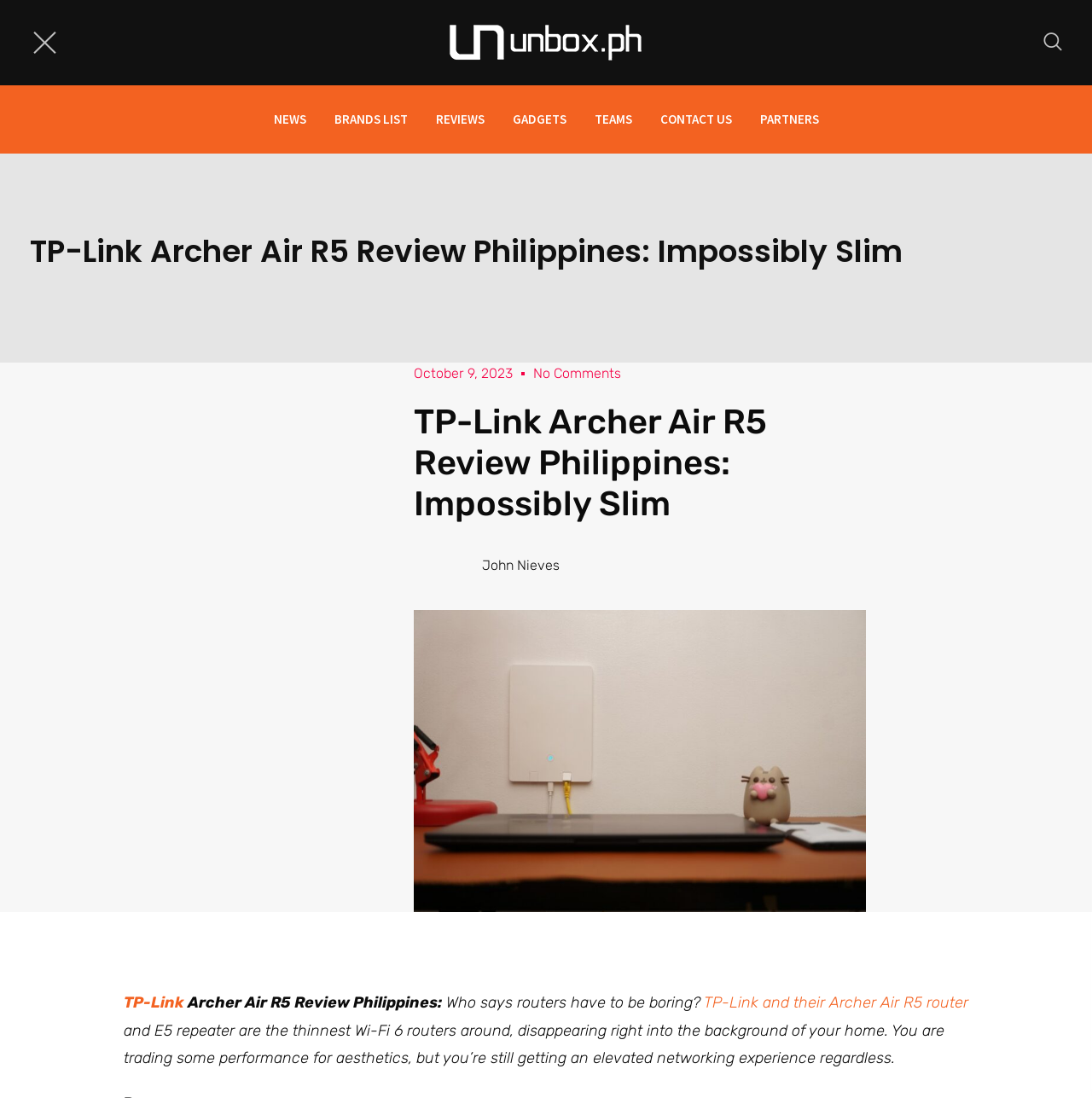Locate the UI element described by Teams and provide its bounding box coordinates. Use the format (top-left x, top-left y, bottom-right x, bottom-right y) with all values as floating point numbers between 0 and 1.

[0.532, 0.078, 0.59, 0.14]